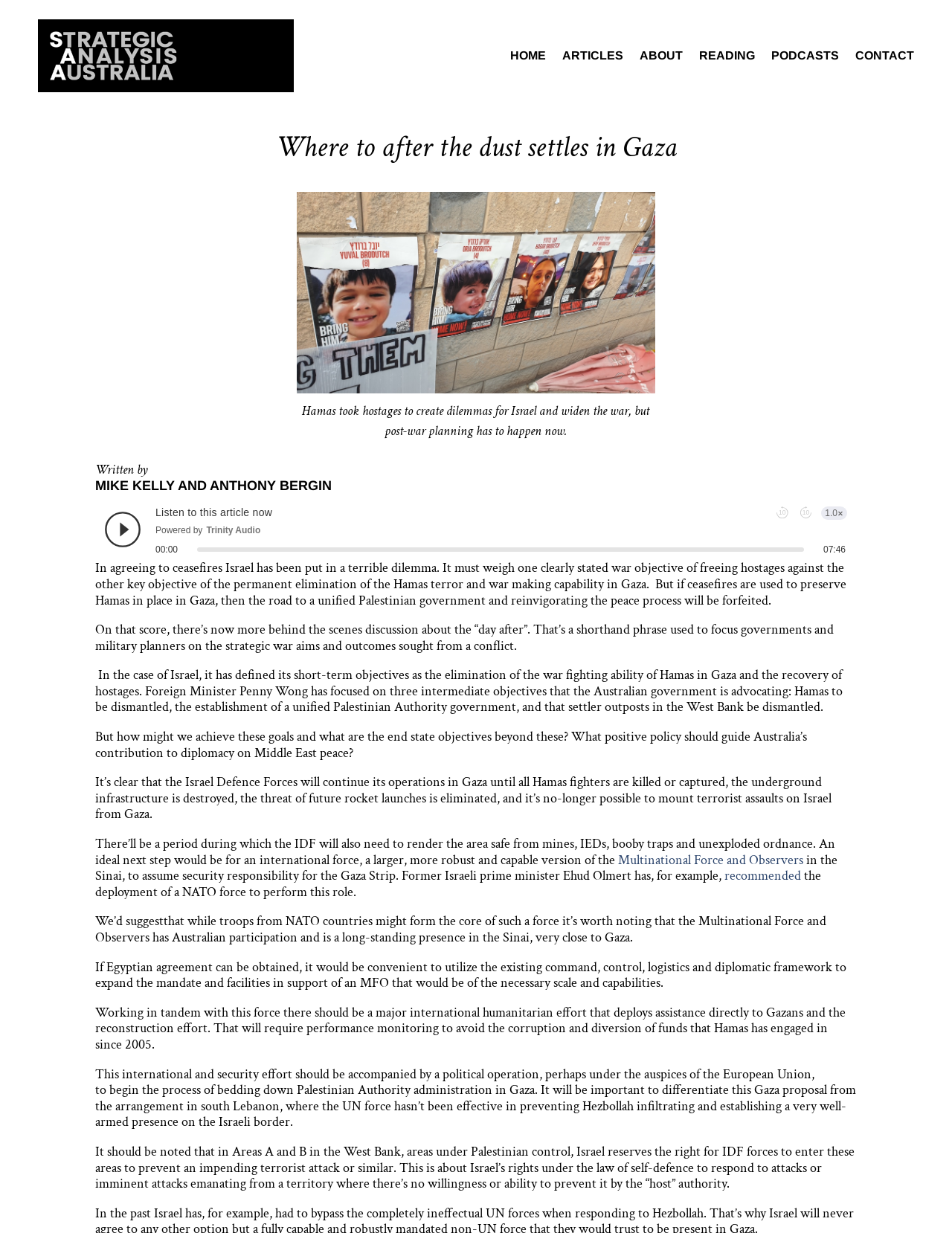Please examine the image and answer the question with a detailed explanation:
What is the goal of the international humanitarian effort?

The goal of the international humanitarian effort can be found in the text of the article, which suggests that it should deploy assistance directly to Gazans and the reconstruction effort, while also ensuring that funds are not diverted or corrupted.